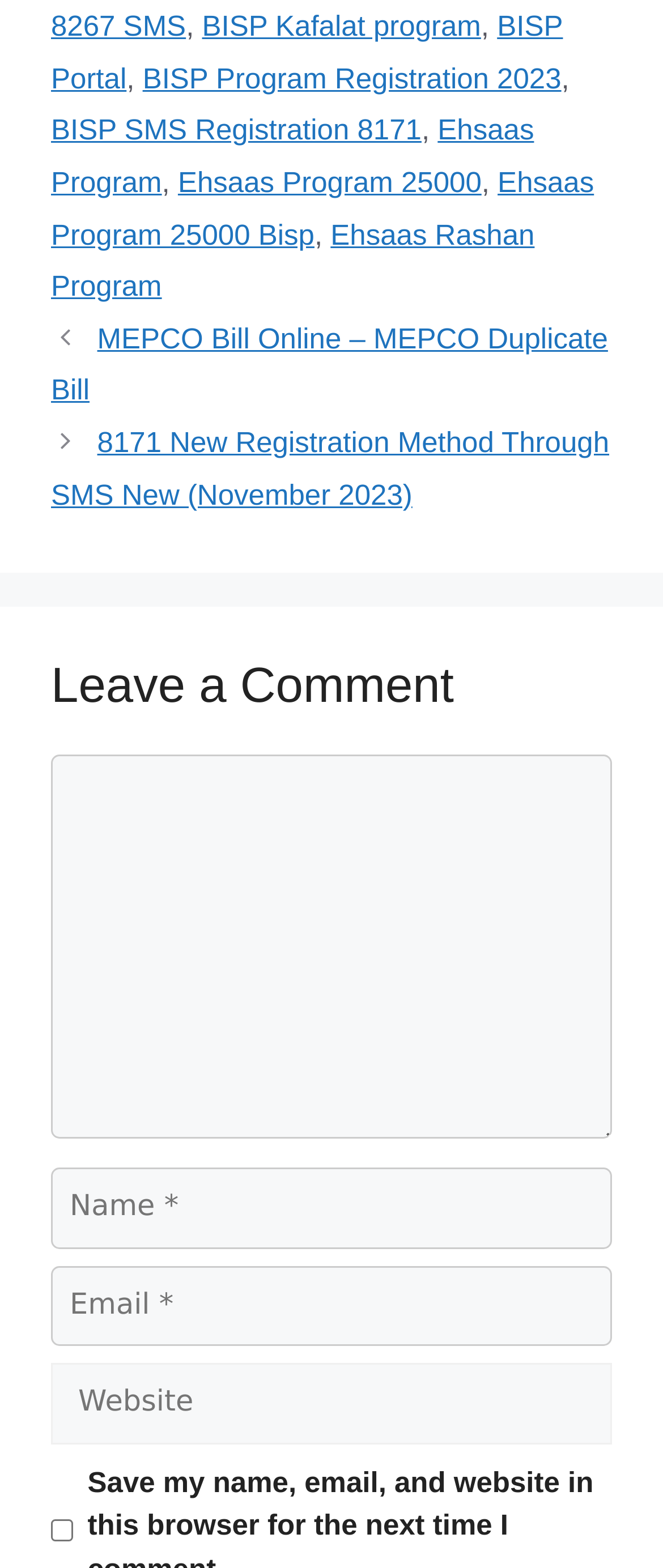Identify the bounding box coordinates of the element that should be clicked to fulfill this task: "Check Save my name, email, and website in this browser for the next time I comment". The coordinates should be provided as four float numbers between 0 and 1, i.e., [left, top, right, bottom].

[0.077, 0.969, 0.11, 0.983]